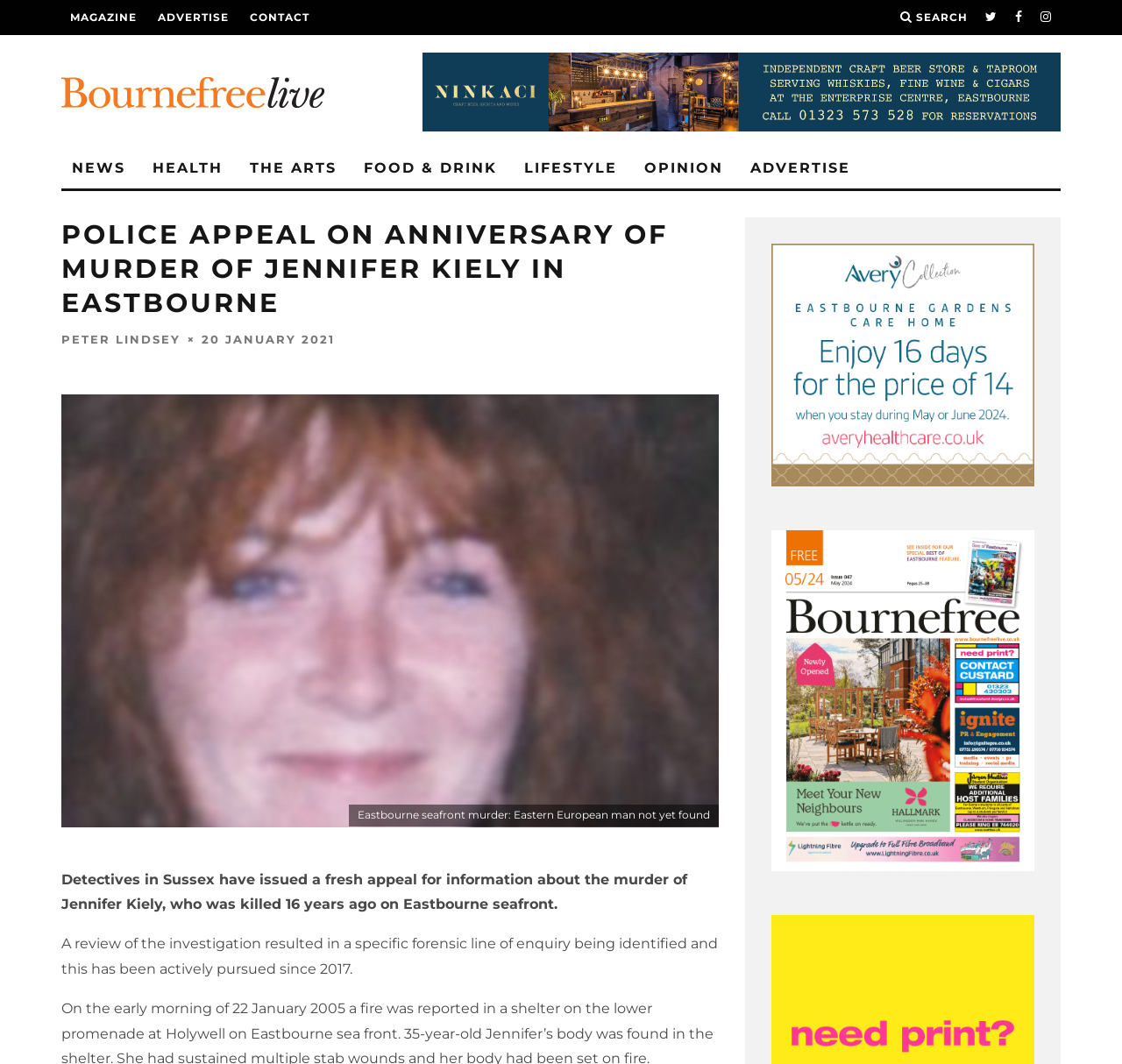How many categories are there in the news section?
Please answer the question with as much detail and depth as you can.

I counted the number of links under the 'NEWS' section, which are 'NEWS', 'HEALTH', 'THE ARTS', 'FOOD & DRINK', 'LIFESTYLE', 'OPINION', and 'ADVERTISE'. There are 7 categories in total.